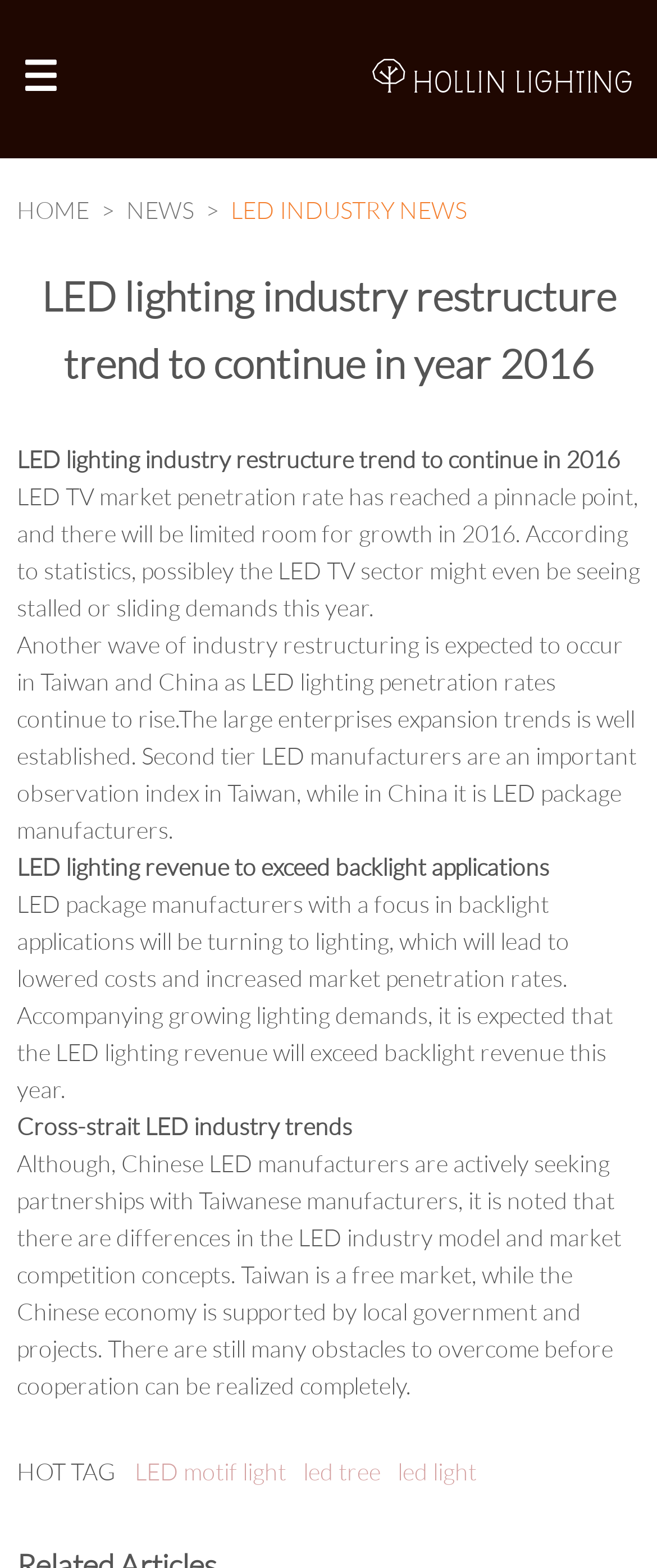Find the bounding box of the element with the following description: "LED motif light". The coordinates must be four float numbers between 0 and 1, formatted as [left, top, right, bottom].

[0.205, 0.93, 0.436, 0.947]